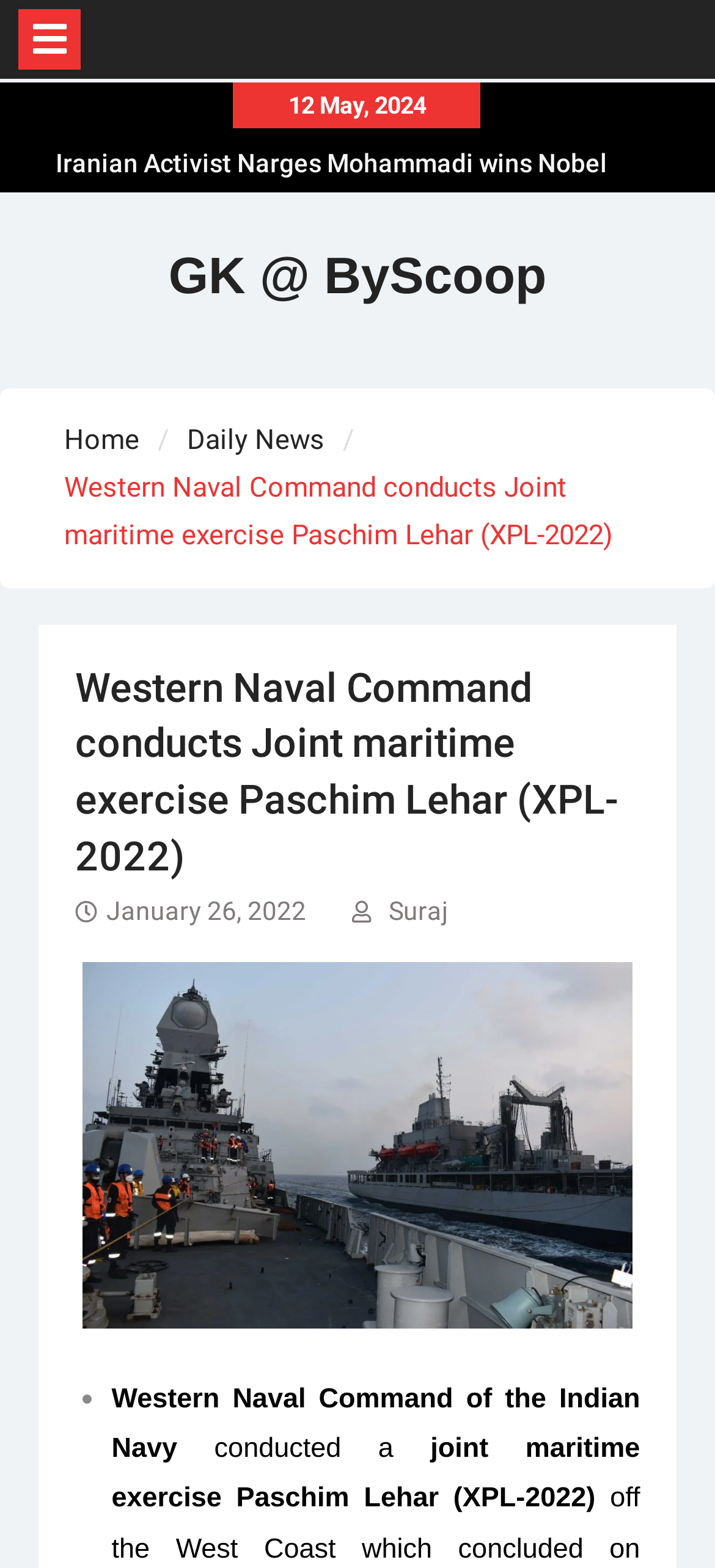Based on the image, please respond to the question with as much detail as possible:
Who is the author of the article?

I found the author of the article by looking at the link 'Suraj' which is located below the heading 'Western Naval Command conducts Joint maritime exercise Paschim Lehar (XPL-2022)'.